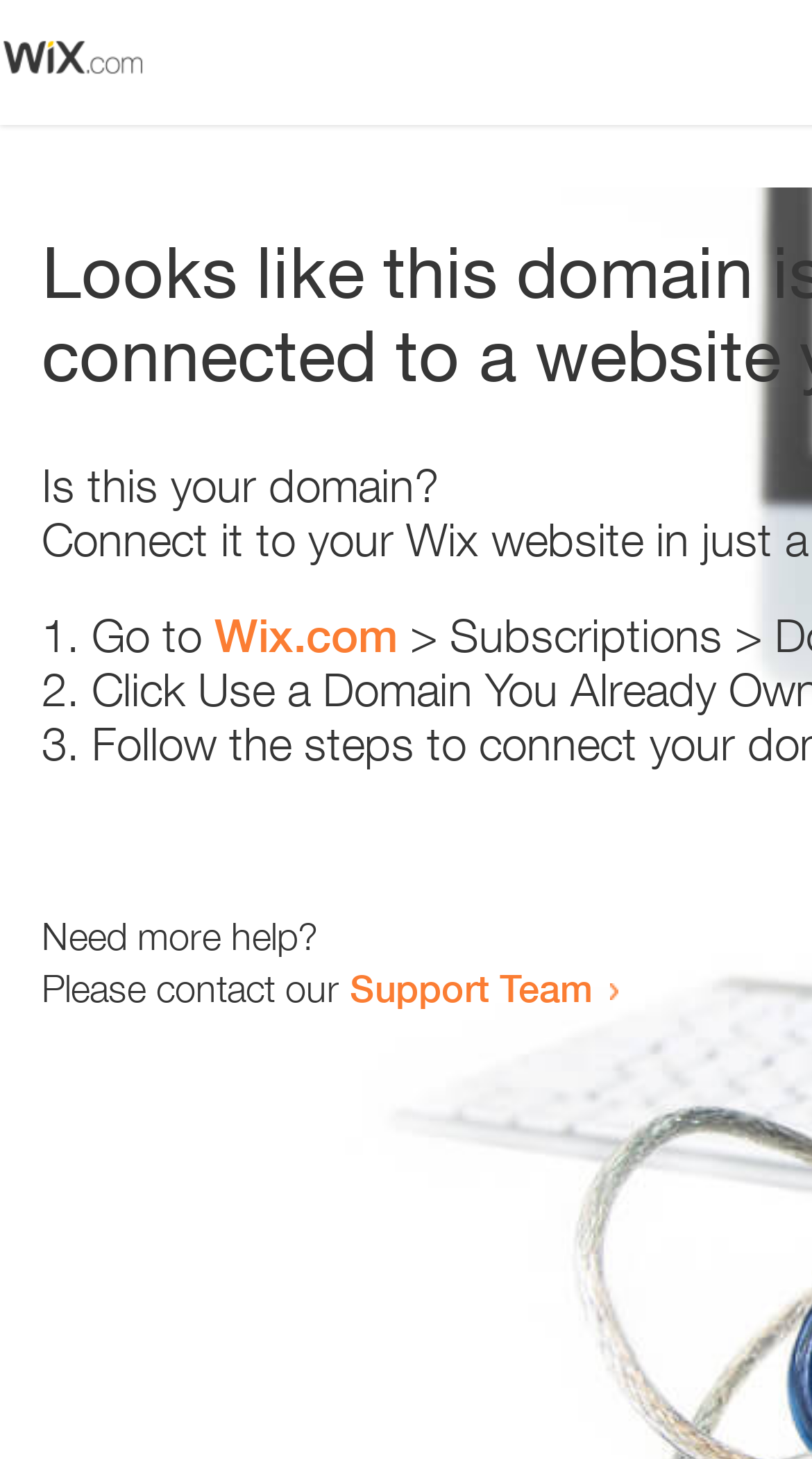What is the support team contact method?
Using the image, give a concise answer in the form of a single word or short phrase.

Link